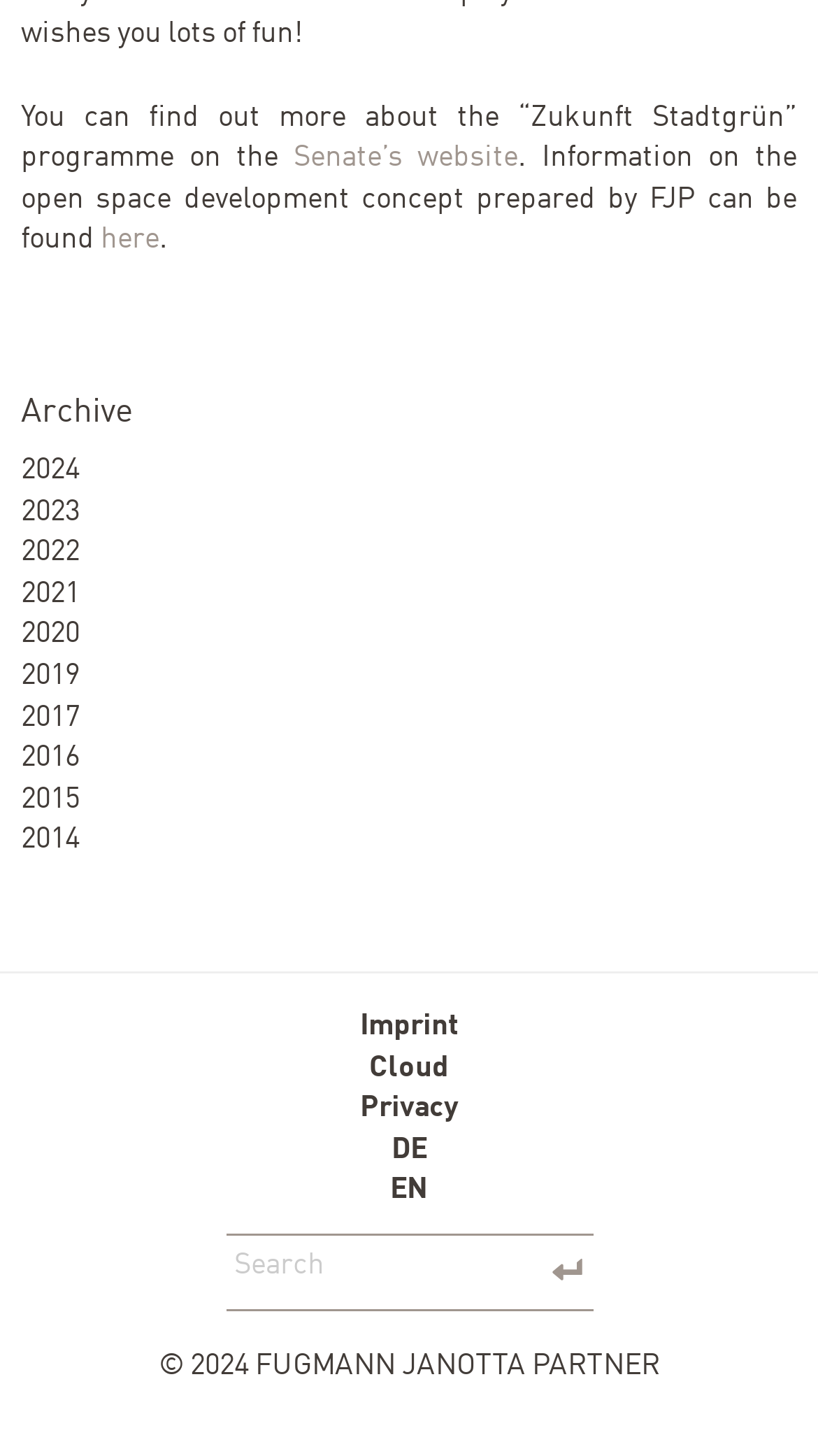What is the purpose of the button with the search icon?
Can you offer a detailed and complete answer to this question?

The button with the search icon is located next to the search box, and its purpose is to initiate a search when clicked.